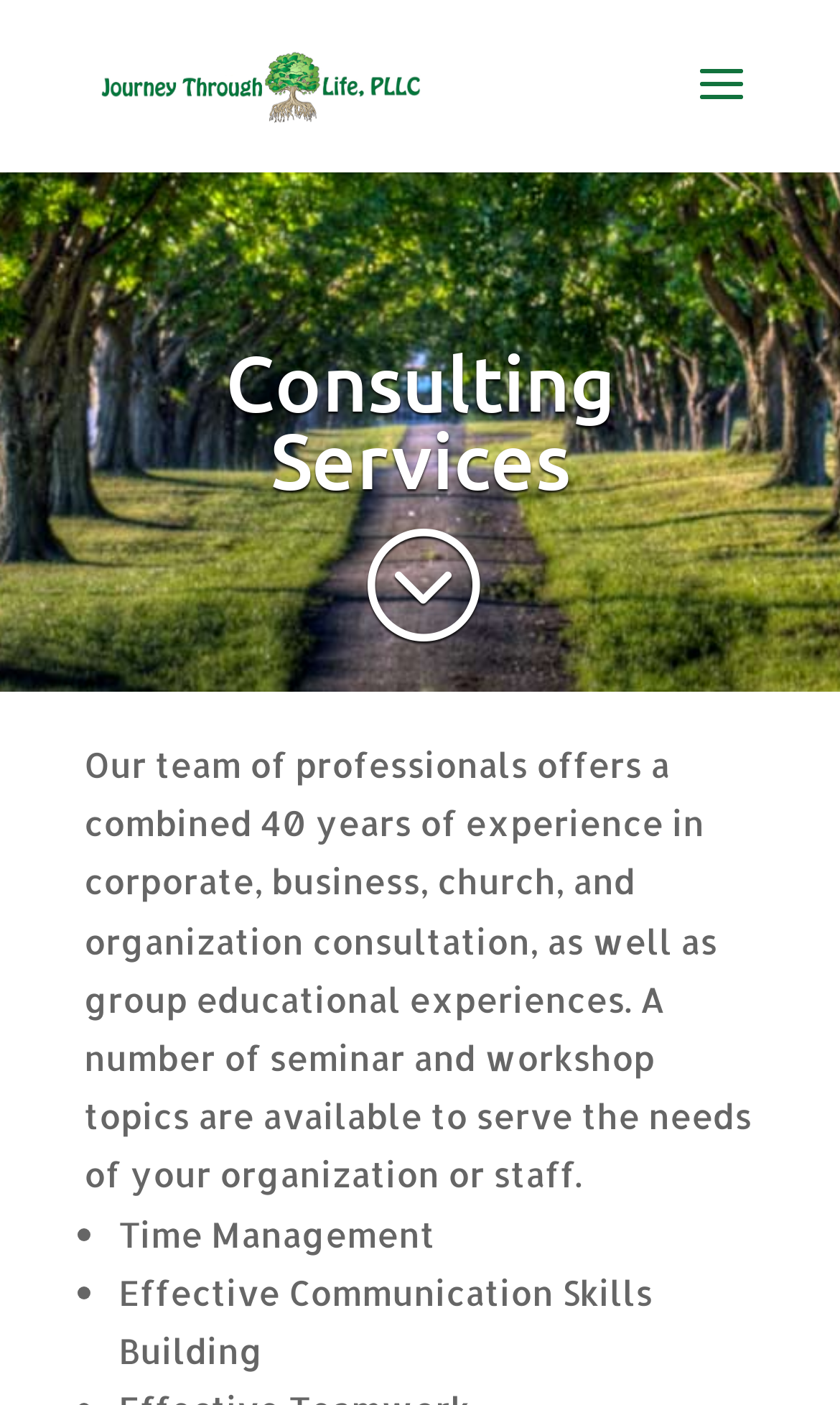What is the purpose of Journeythru's team?
Based on the image, answer the question with as much detail as possible.

Based on the webpage, the team of professionals at Journeythru offers consulting services and seminar topics to serve the needs of an organization or staff, indicating that the purpose of the team is to provide support and guidance to organizations.